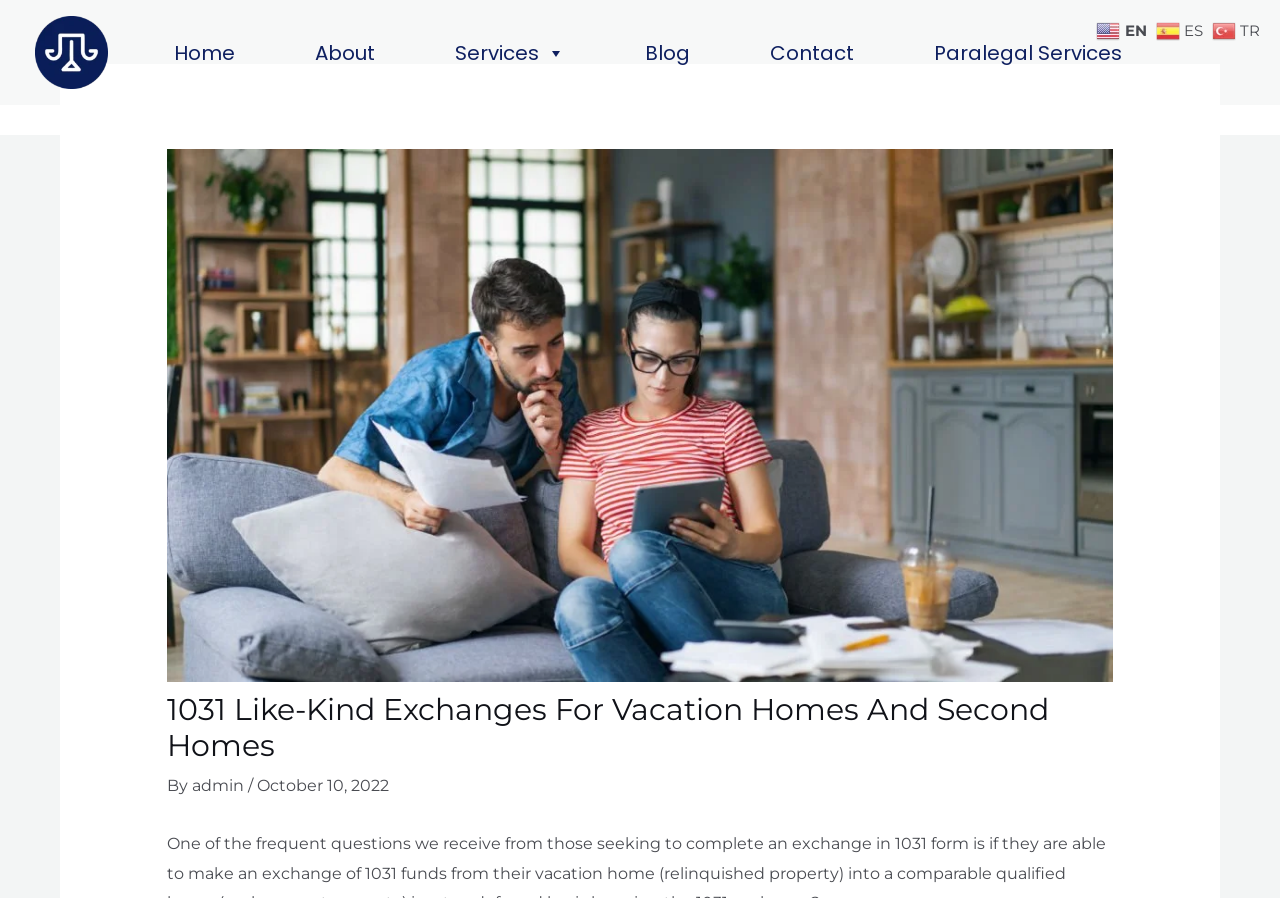Find the bounding box coordinates for the element described here: "title="MIT Museum"".

None